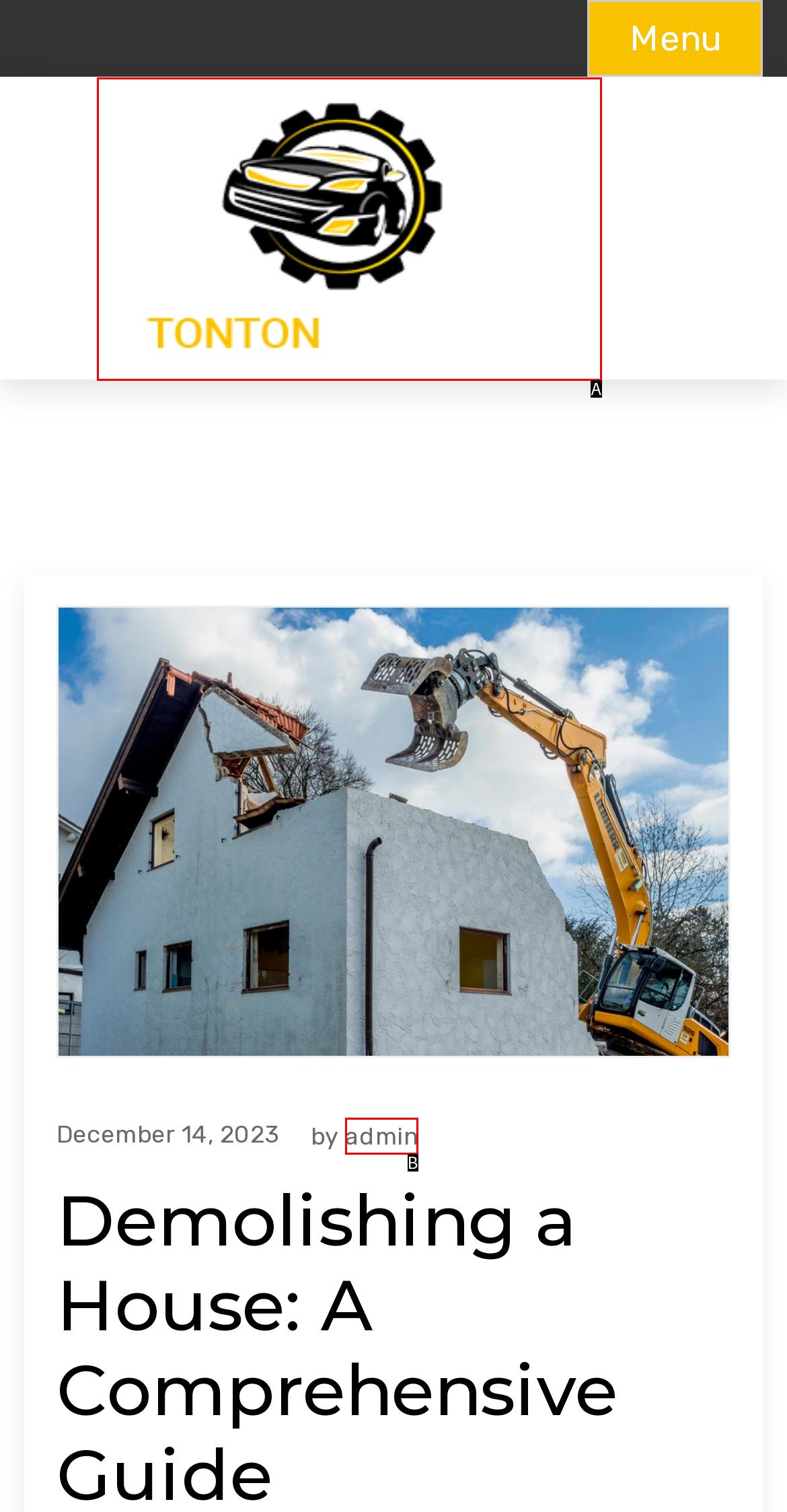Determine the HTML element that best aligns with the description: admin
Answer with the appropriate letter from the listed options.

B